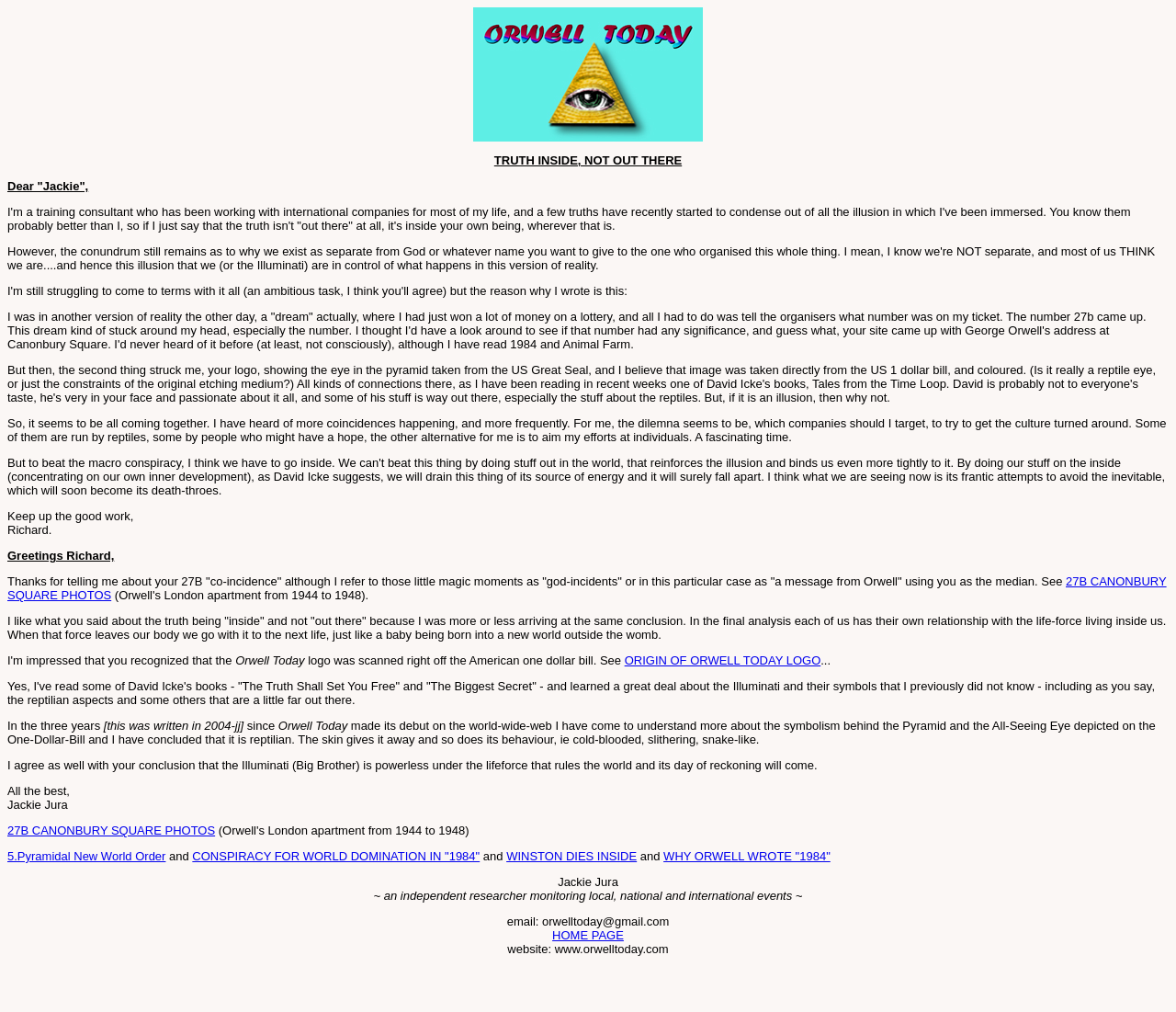Answer succinctly with a single word or phrase:
Who is the author of the article?

Jackie Jura